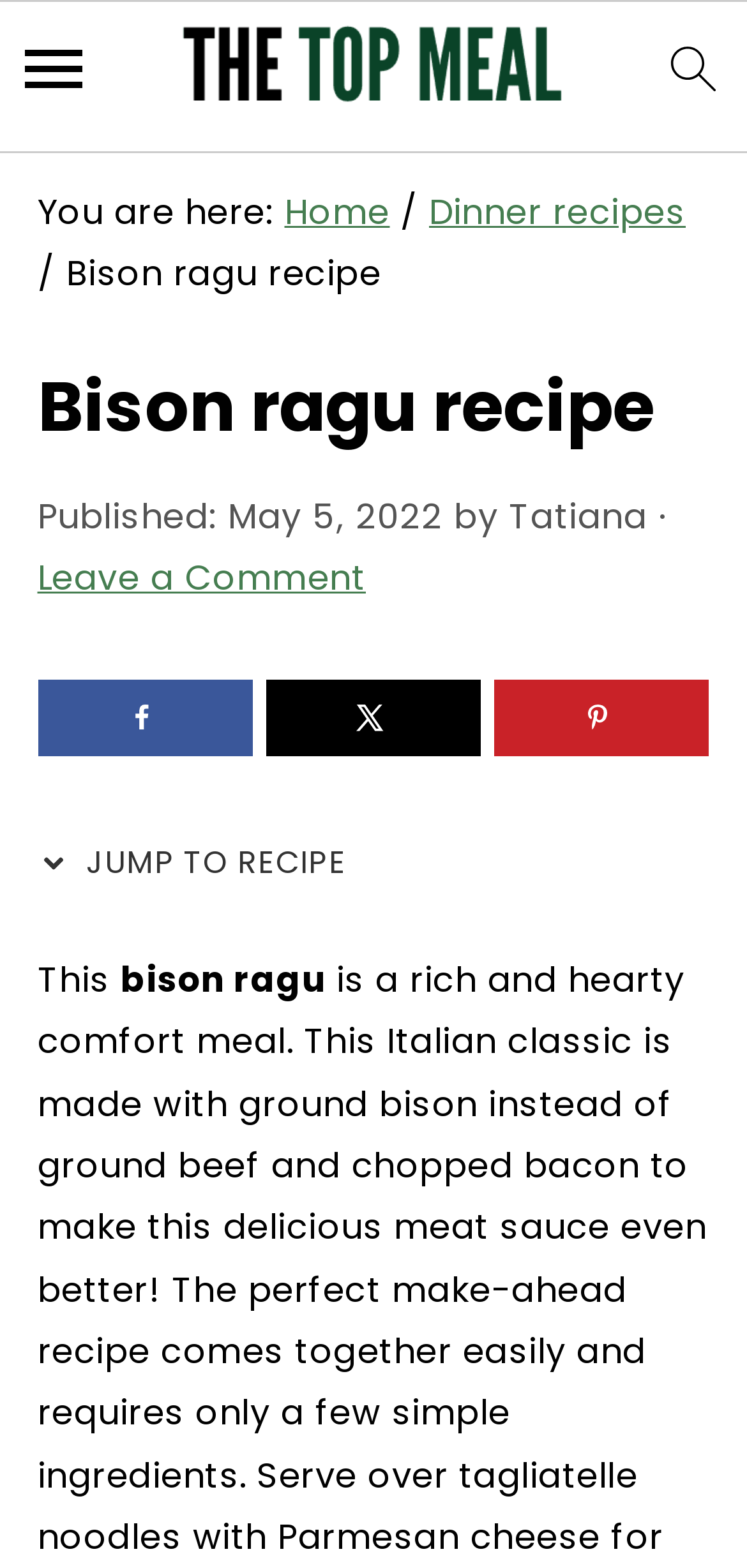Using the information in the image, give a detailed answer to the following question: Who is the author of the recipe?

I found the answer by looking at the section below the recipe title, where it says 'Published: May 5, 2022 by Tatiana'.